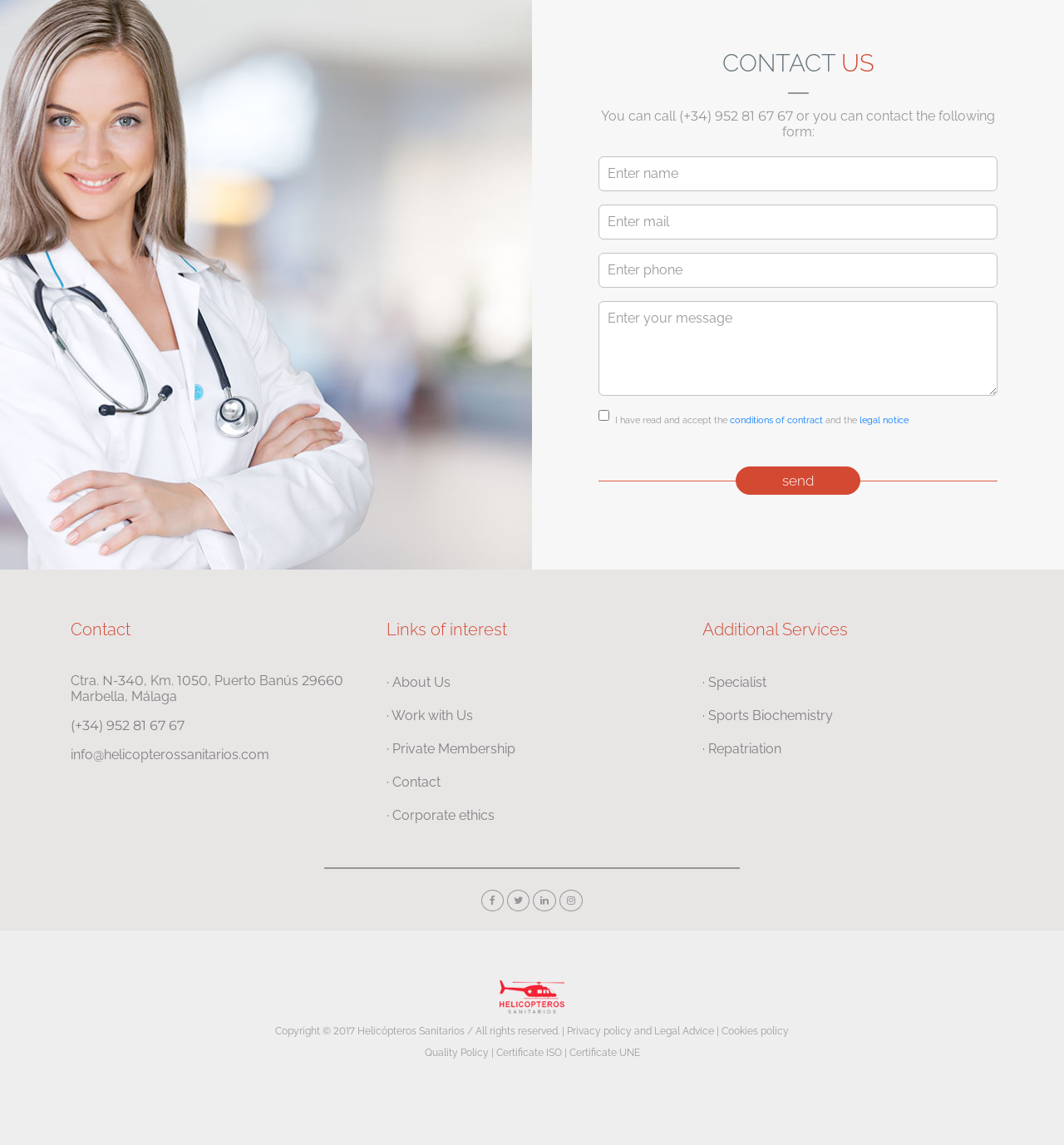Please find the bounding box coordinates of the element's region to be clicked to carry out this instruction: "Click the 'send' button".

[0.691, 0.407, 0.809, 0.432]